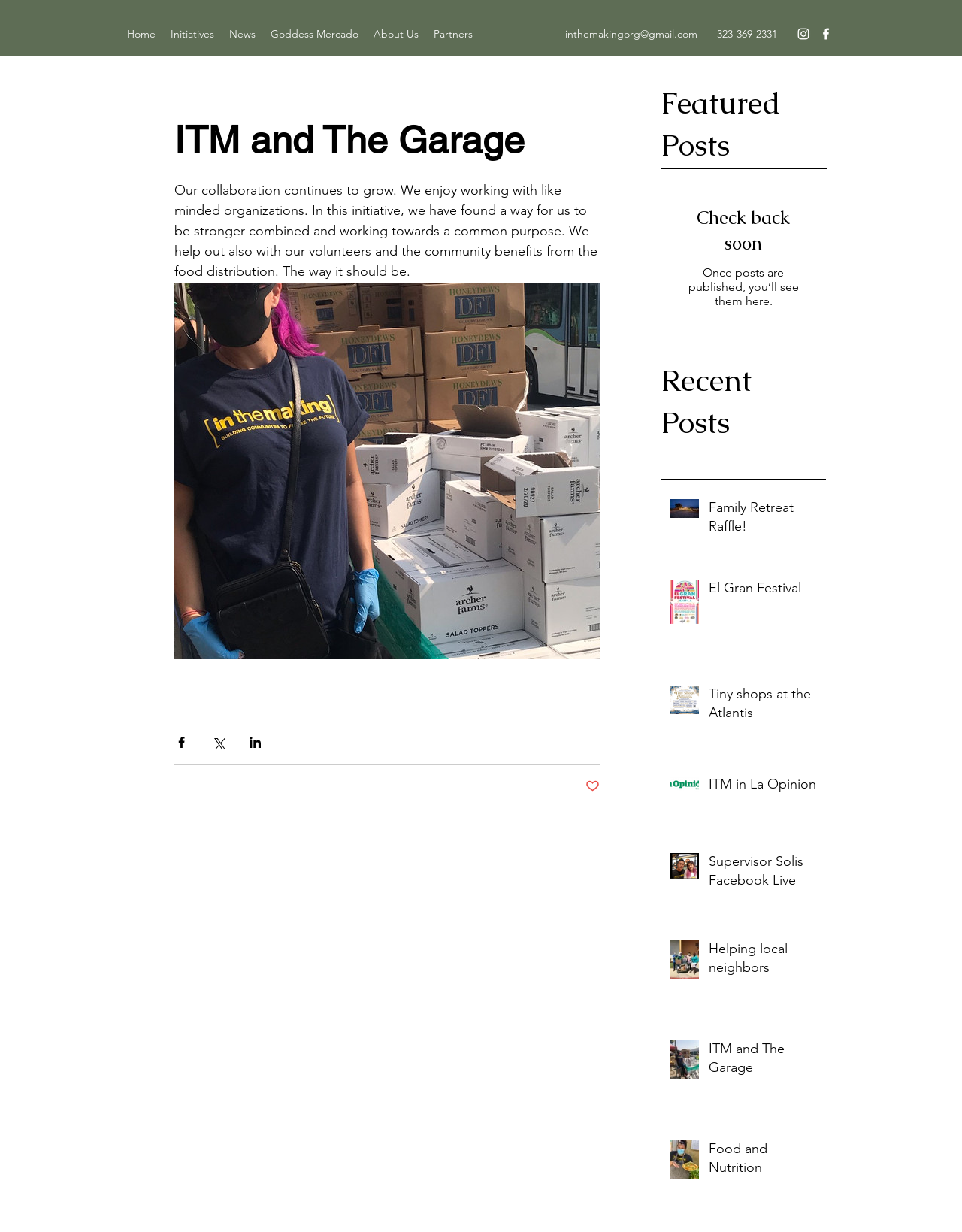What is the email address on the webpage?
Look at the image and respond with a one-word or short phrase answer.

inthemakingorg@gmail.com